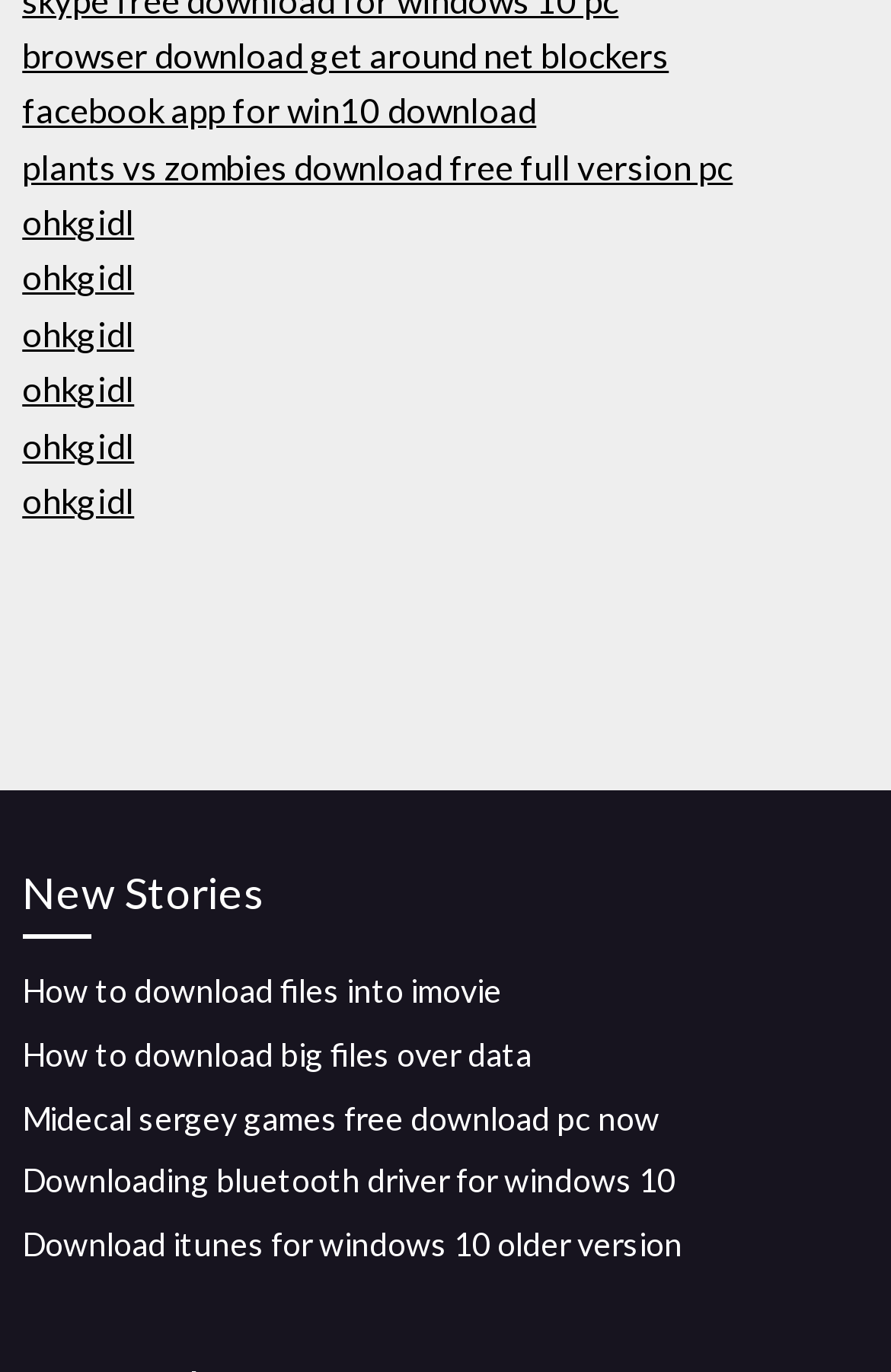Highlight the bounding box coordinates of the element you need to click to perform the following instruction: "Read new stories."

[0.025, 0.626, 0.975, 0.684]